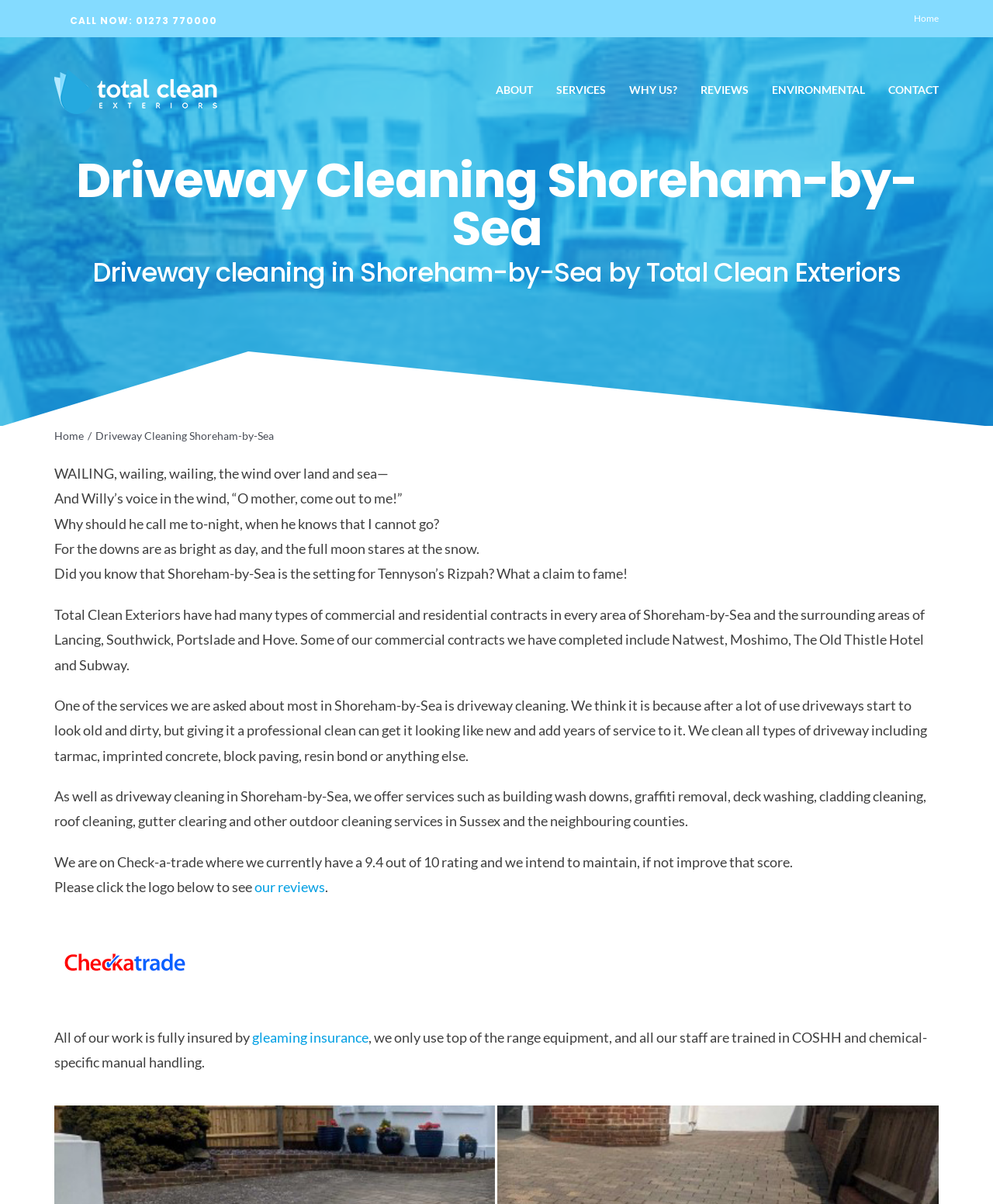Pinpoint the bounding box coordinates of the area that should be clicked to complete the following instruction: "Check the reviews". The coordinates must be given as four float numbers between 0 and 1, i.e., [left, top, right, bottom].

[0.256, 0.73, 0.327, 0.744]